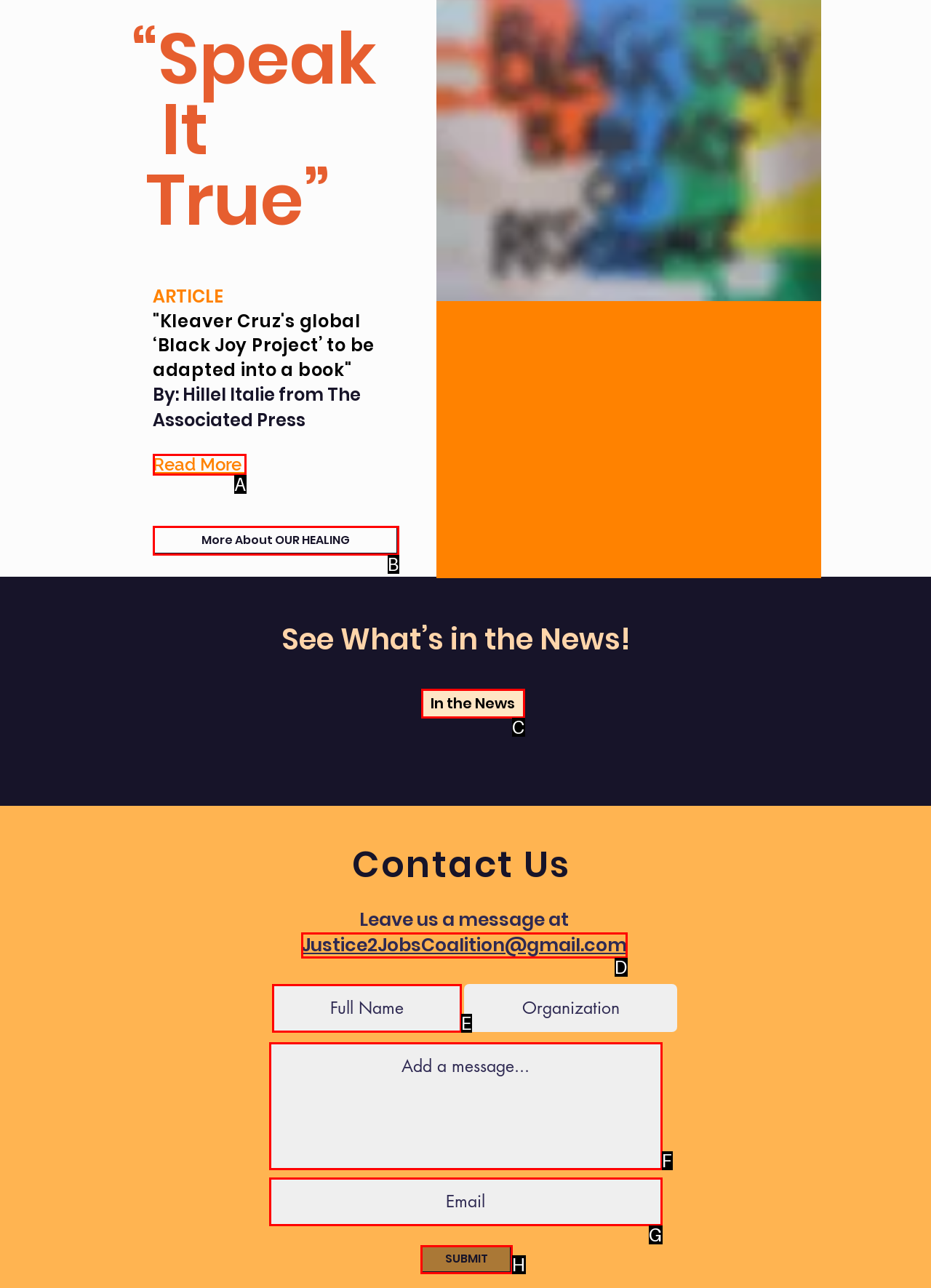Determine which option fits the following description: aria-label="Full Name" name="full-name" placeholder="Full Name"
Answer with the corresponding option's letter directly.

E